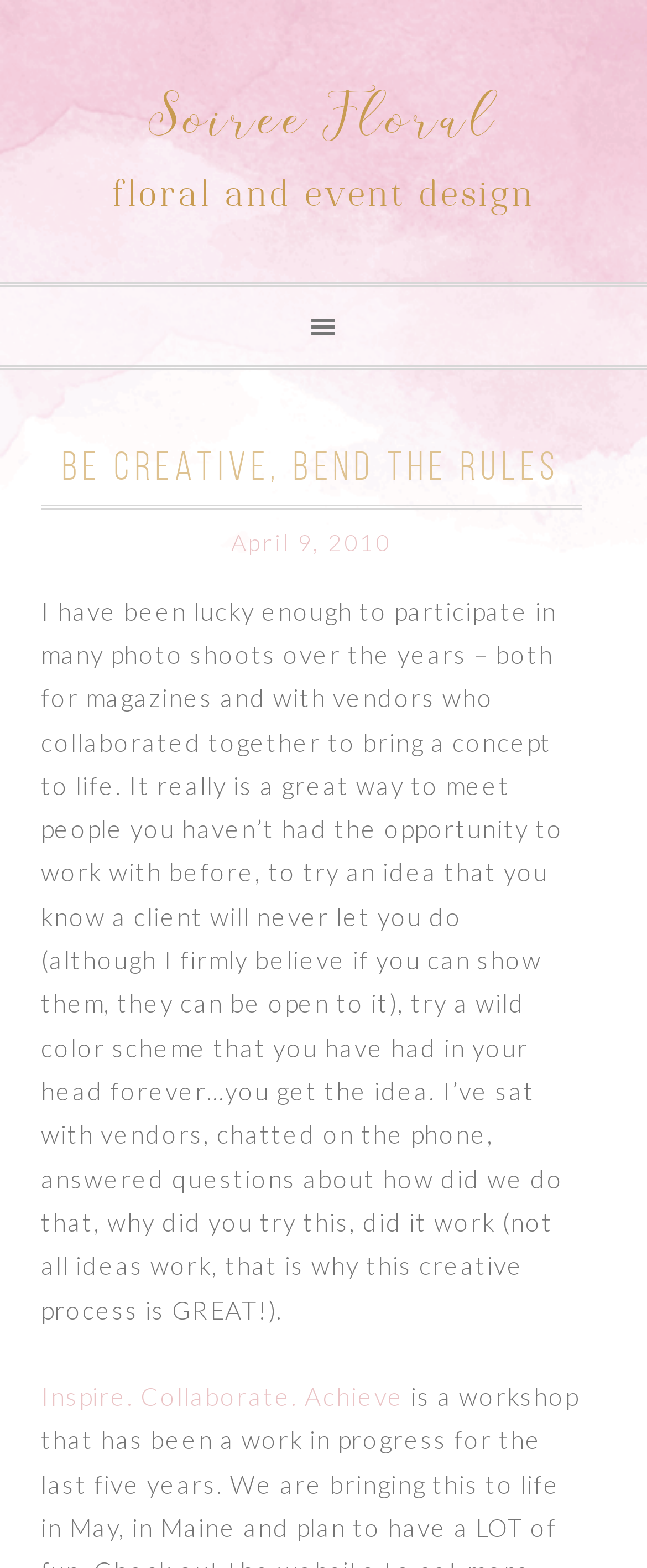Refer to the image and offer a detailed explanation in response to the question: What is the purpose of the photo shoots?

According to the text, the purpose of the photo shoots is to try new ideas, meet new people, and collaborate with vendors. The author mentions that it's a great way to try an idea that a client will never let them do, and to try a wild color scheme that they have had in their head forever.